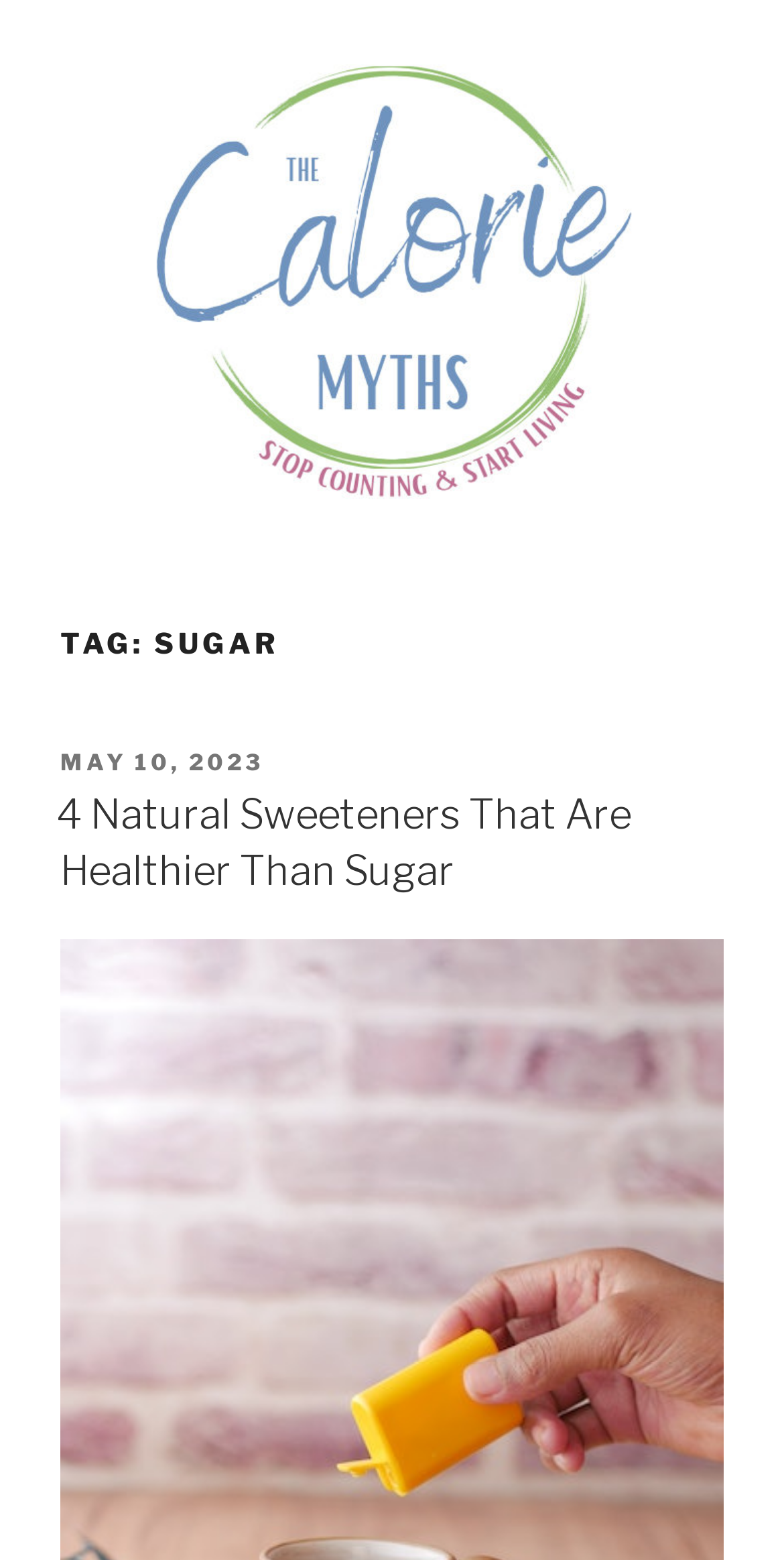Based on the element description "The Calorie Myths", predict the bounding box coordinates of the UI element.

[0.077, 0.342, 0.84, 0.38]